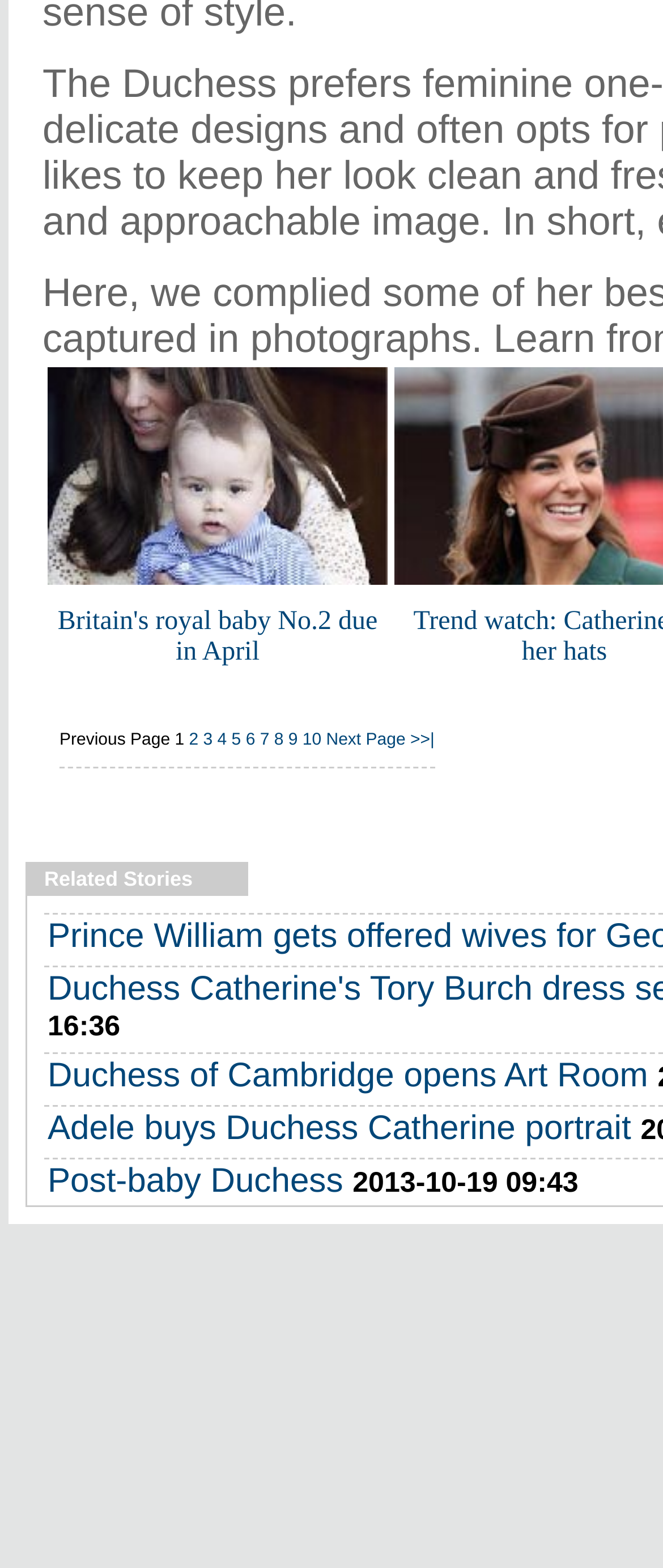How many related stories are there?
Answer the question with a detailed explanation, including all necessary information.

The related stories section contains three links, namely 'Duchess of Cambridge opens Art Room', 'Adele buys Duchess Catherine portrait', and 'Post-baby Duchess', indicating that there are three related stories.